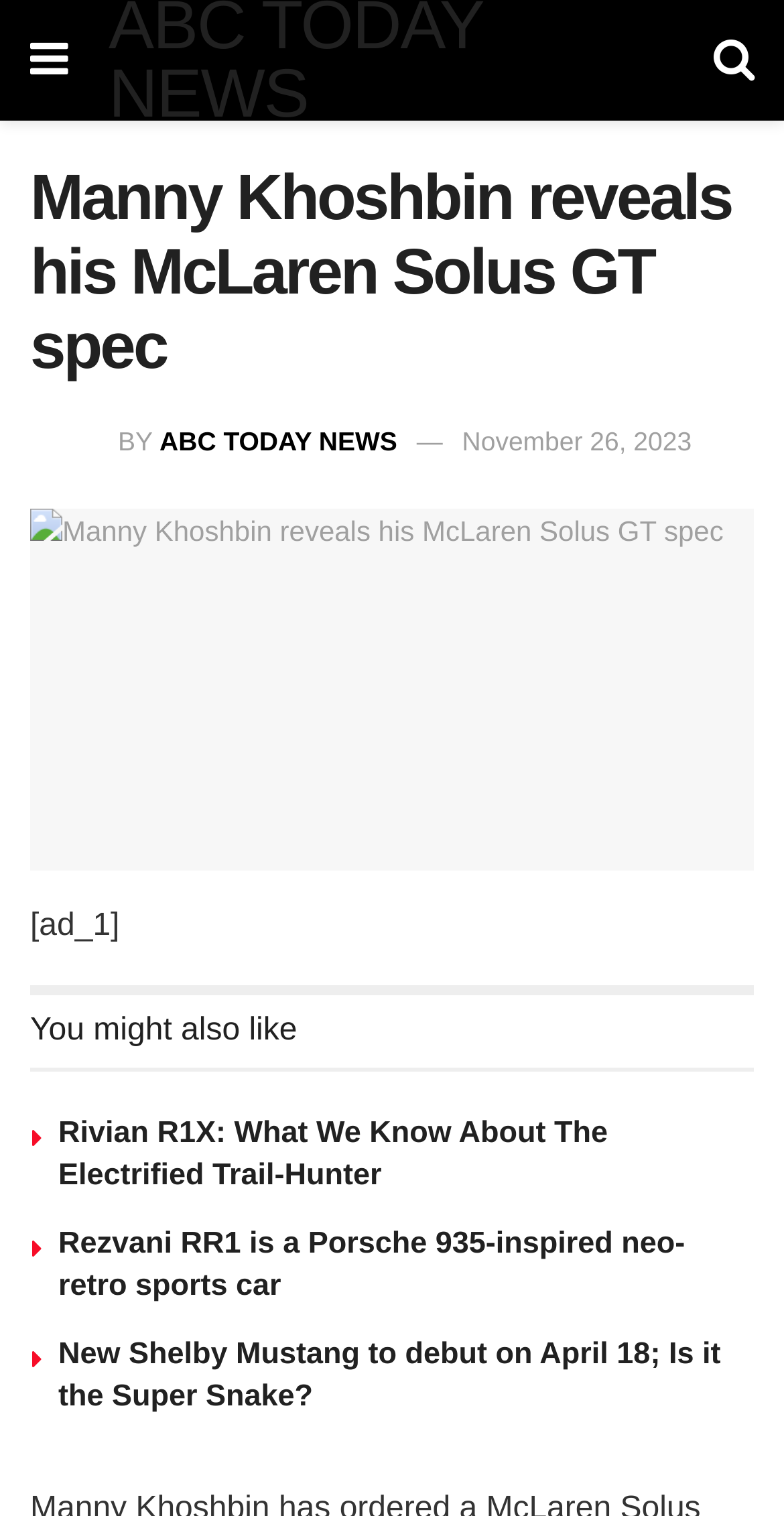Locate the heading on the webpage and return its text.

Manny Khoshbin reveals his McLaren Solus GT spec